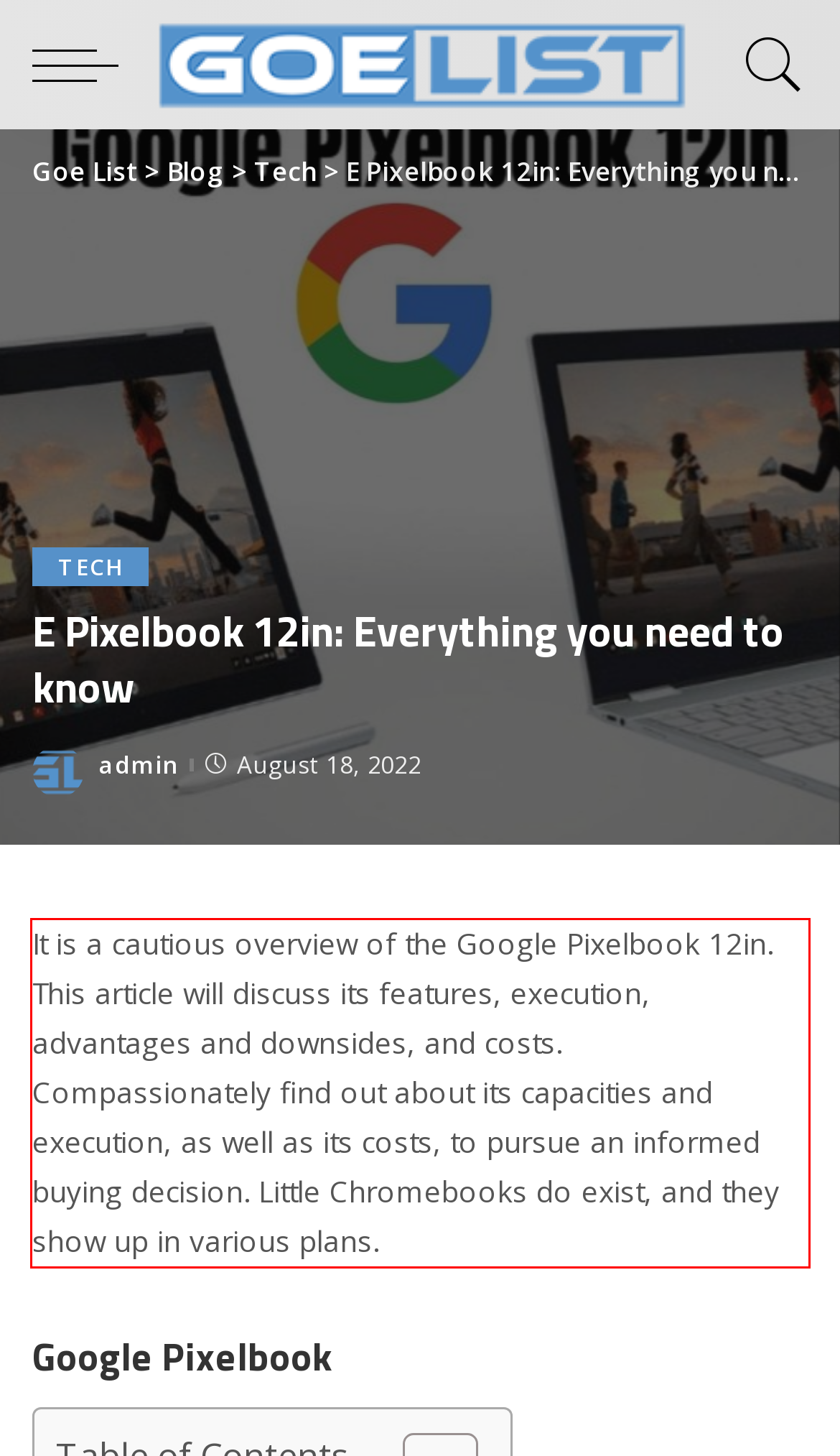You are given a screenshot of a webpage with a UI element highlighted by a red bounding box. Please perform OCR on the text content within this red bounding box.

It is a cautious overview of the Google Pixelbook 12in. This article will discuss its features, execution, advantages and downsides, and costs. Compassionately find out about its capacities and execution, as well as its costs, to pursue an informed buying decision. Little Chromebooks do exist, and they show up in various plans.